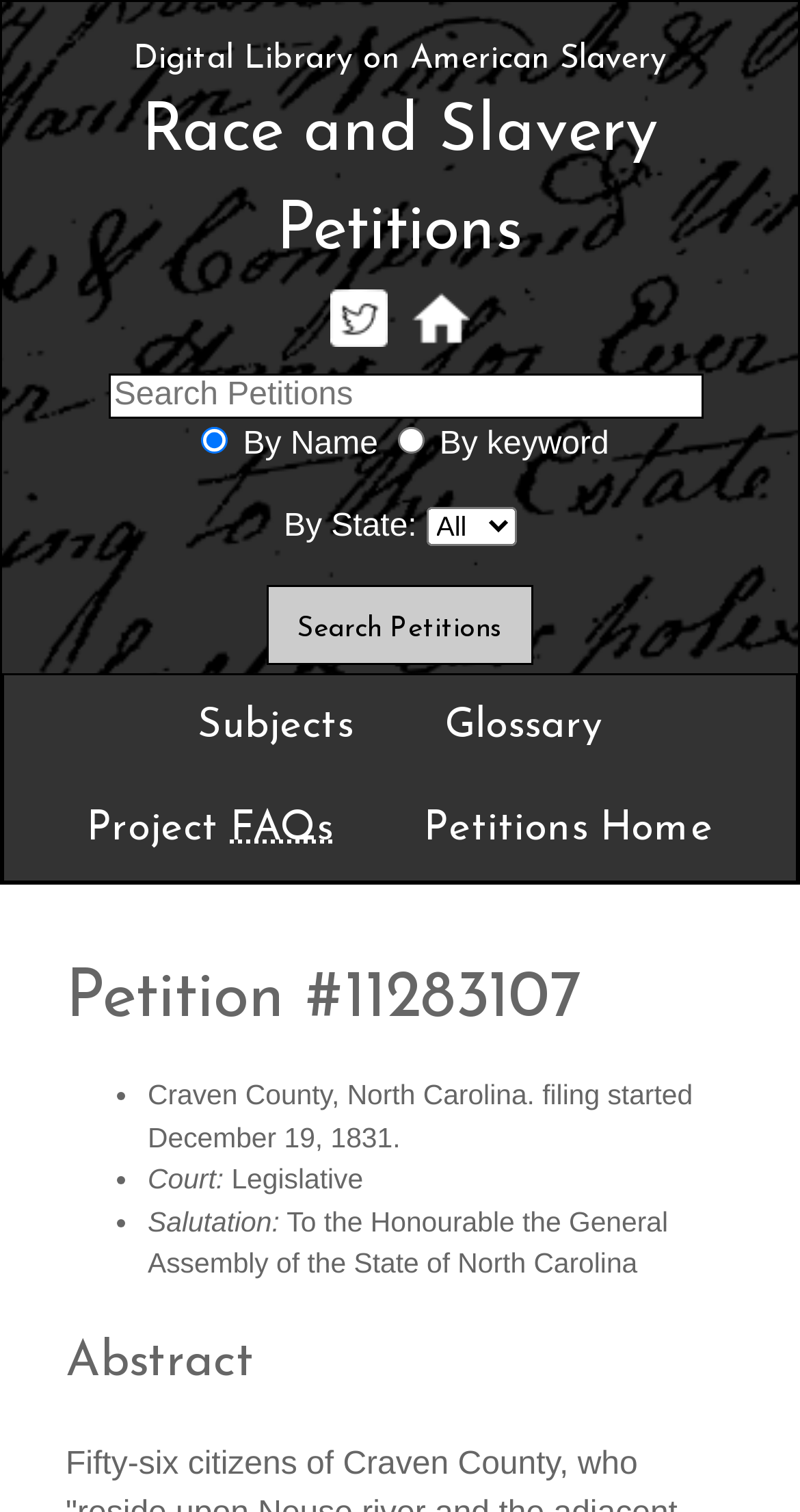Please specify the bounding box coordinates of the clickable region necessary for completing the following instruction: "Go to Twitter". The coordinates must consist of four float numbers between 0 and 1, i.e., [left, top, right, bottom].

[0.402, 0.217, 0.494, 0.24]